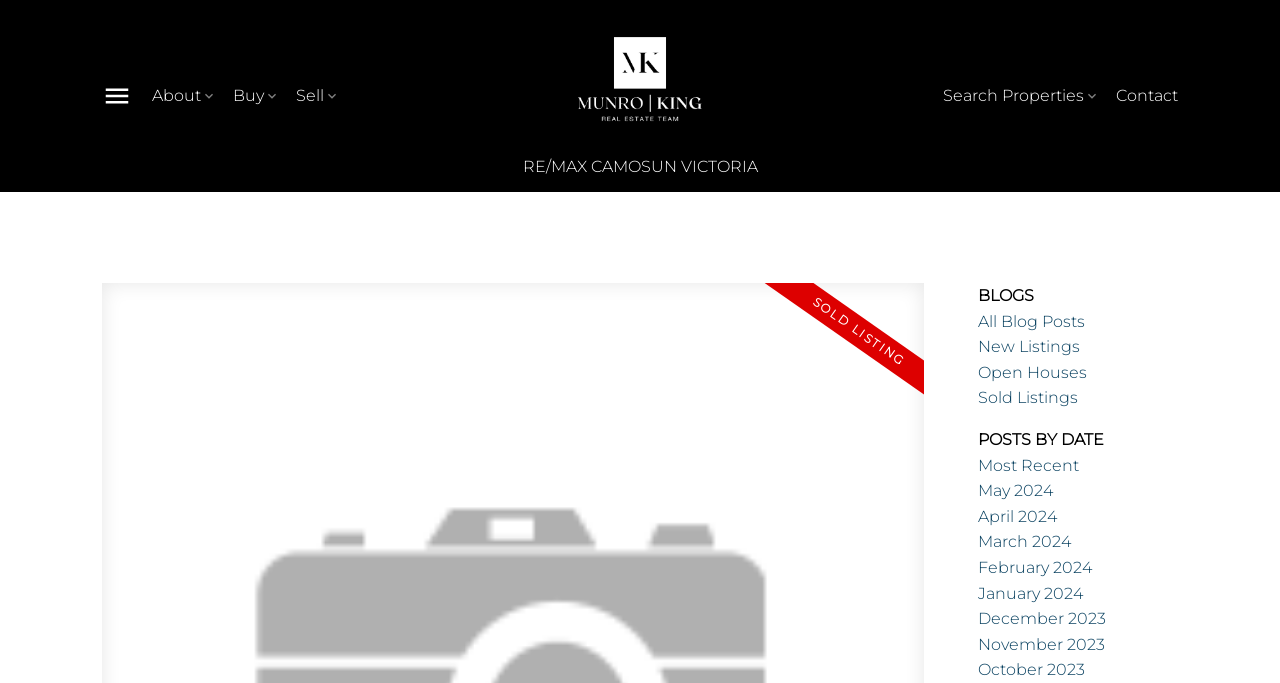Bounding box coordinates are specified in the format (top-left x, top-left y, bottom-right x, bottom-right y). All values are floating point numbers bounded between 0 and 1. Please provide the bounding box coordinate of the region this sentence describes: Buy

[0.182, 0.116, 0.219, 0.165]